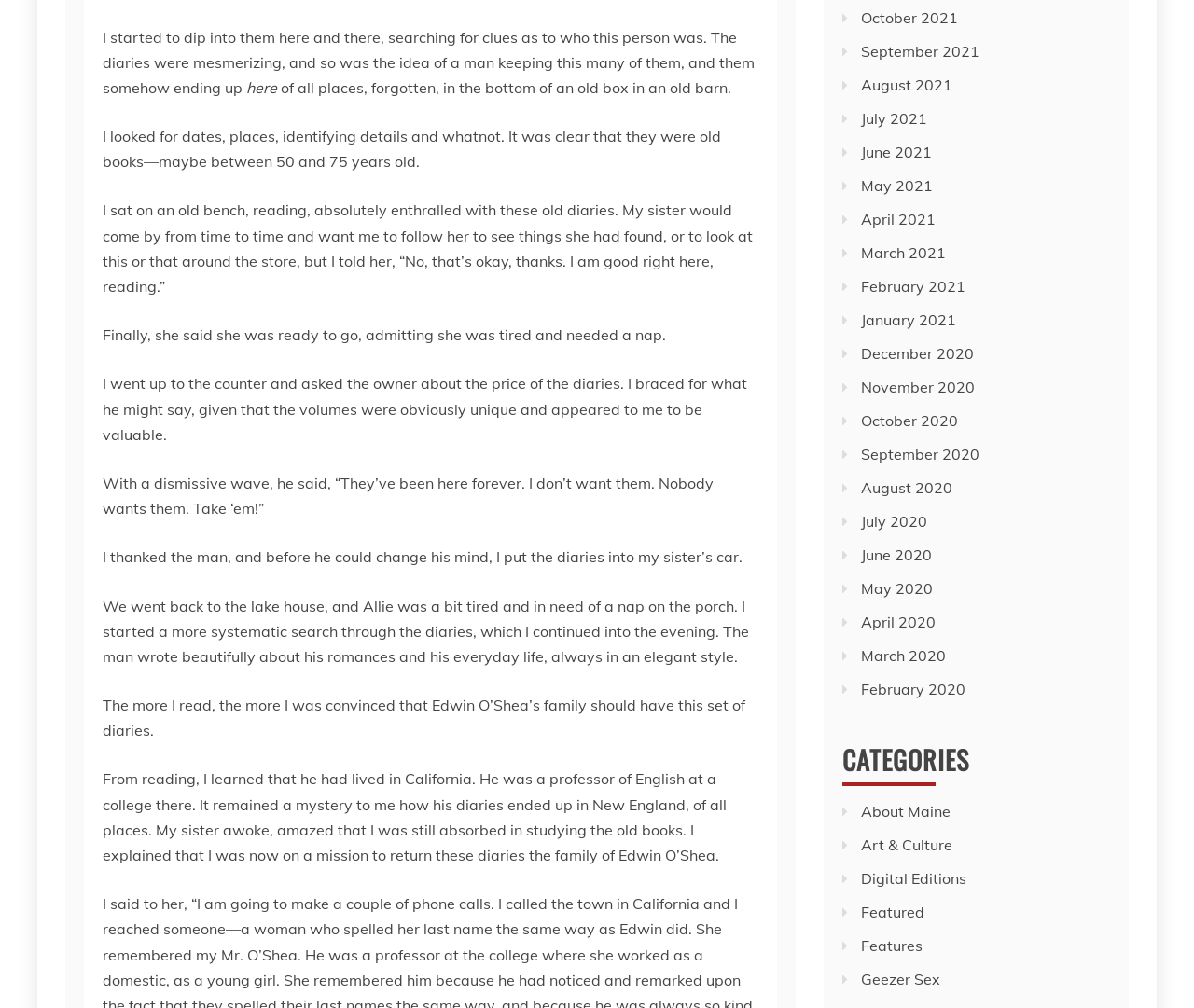Find the bounding box coordinates of the clickable region needed to perform the following instruction: "Click on October 2021". The coordinates should be provided as four float numbers between 0 and 1, i.e., [left, top, right, bottom].

[0.721, 0.009, 0.802, 0.027]